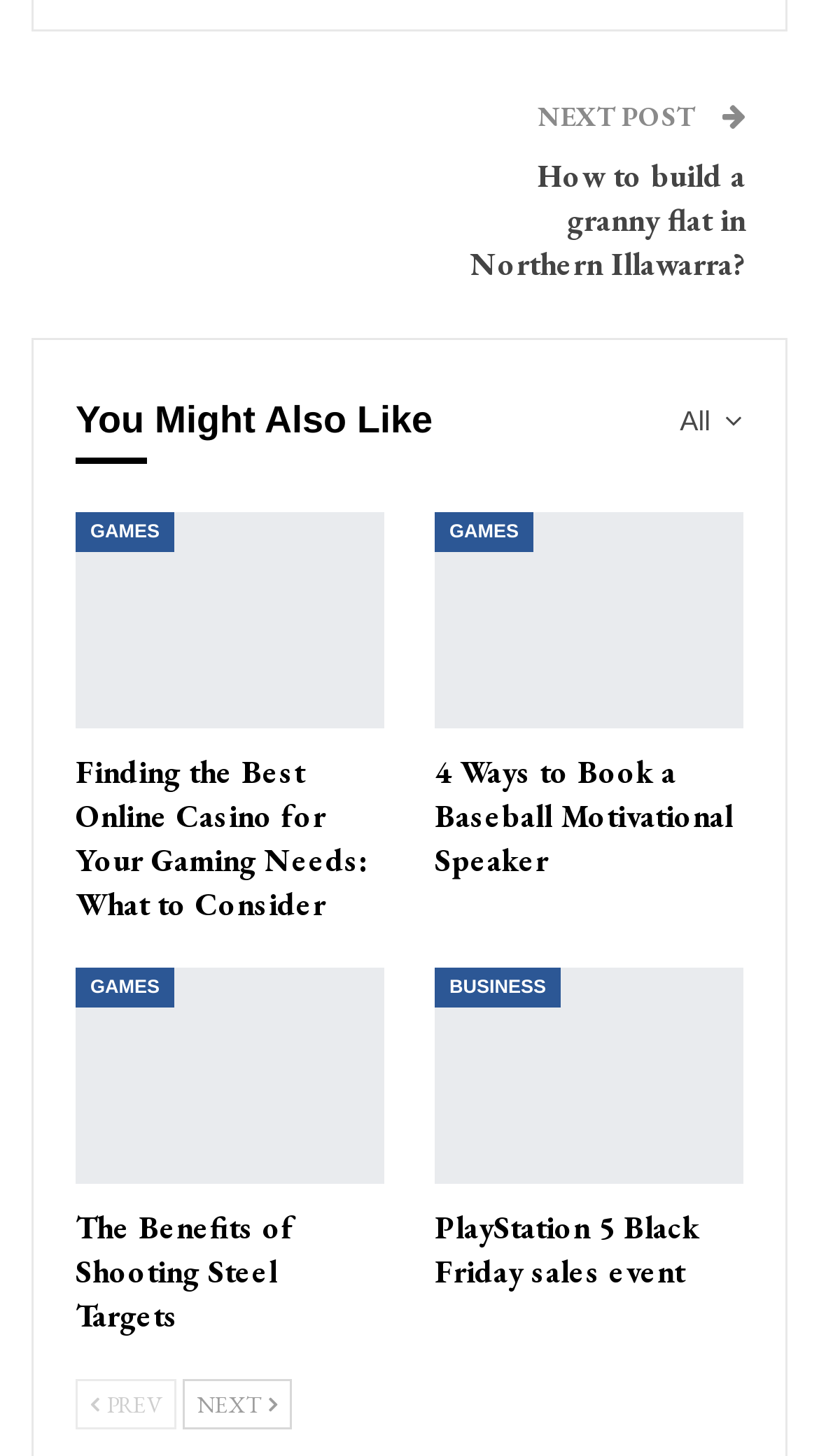Please give the bounding box coordinates of the area that should be clicked to fulfill the following instruction: "Click on Home". The coordinates should be in the format of four float numbers from 0 to 1, i.e., [left, top, right, bottom].

None